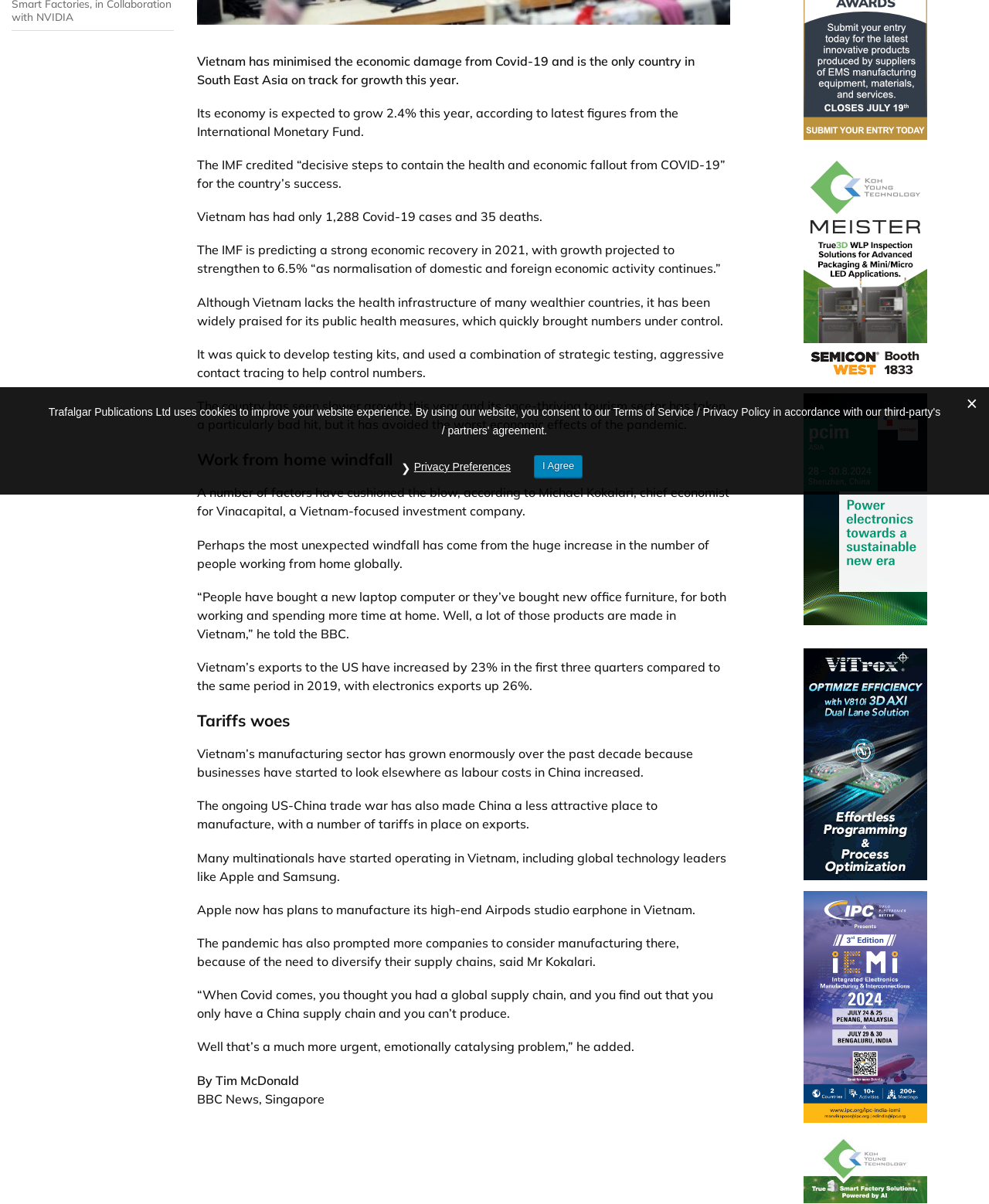Using the given description, provide the bounding box coordinates formatted as (top-left x, top-left y, bottom-right x, bottom-right y), with all values being floating point numbers between 0 and 1. Description: alt="PCIM Asia" title="PCIM Asia"

[0.812, 0.509, 0.938, 0.522]